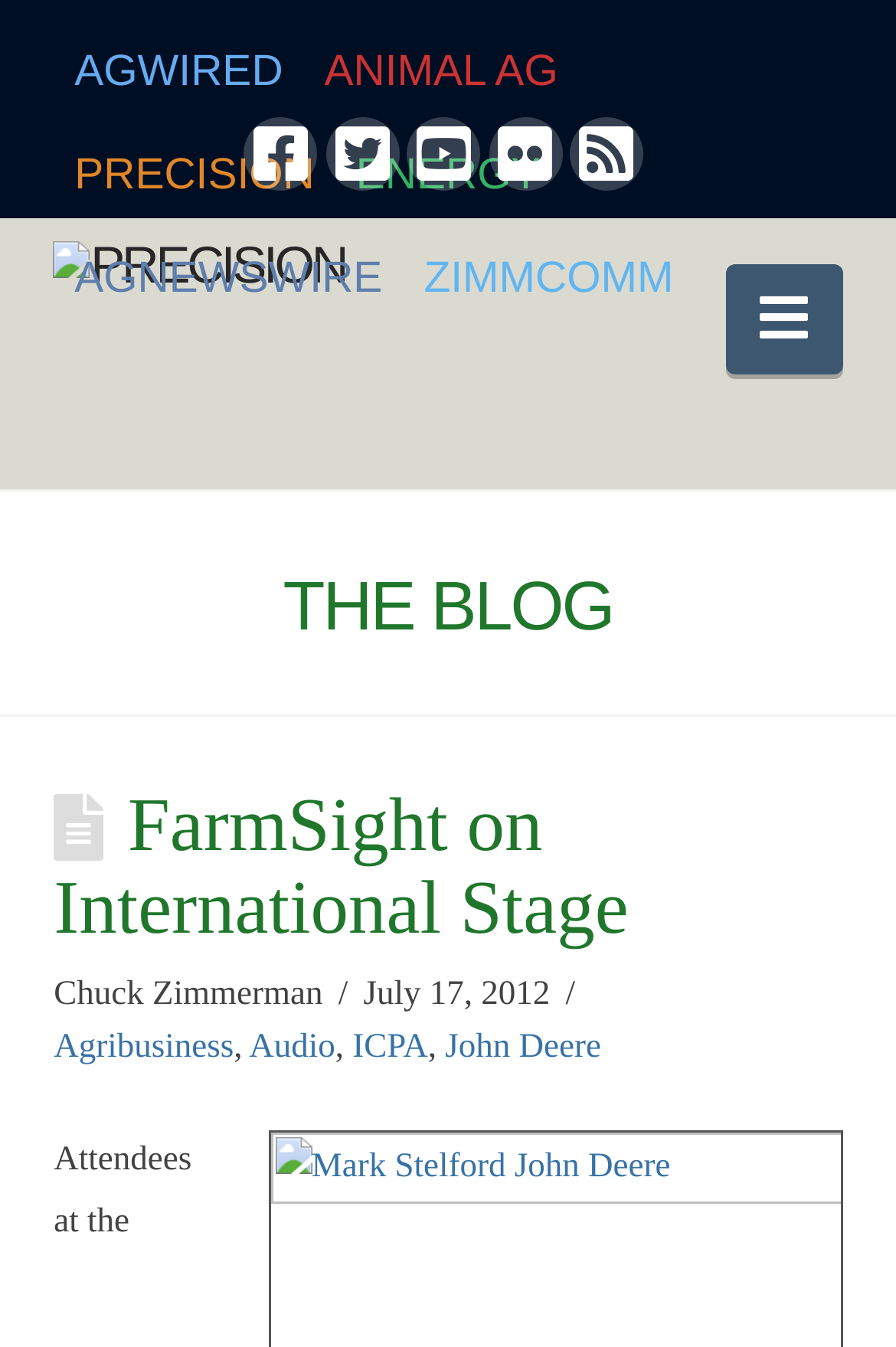Please determine the bounding box coordinates for the element that should be clicked to follow these instructions: "Click on AGWIRED link".

[0.06, 0.01, 0.339, 0.087]